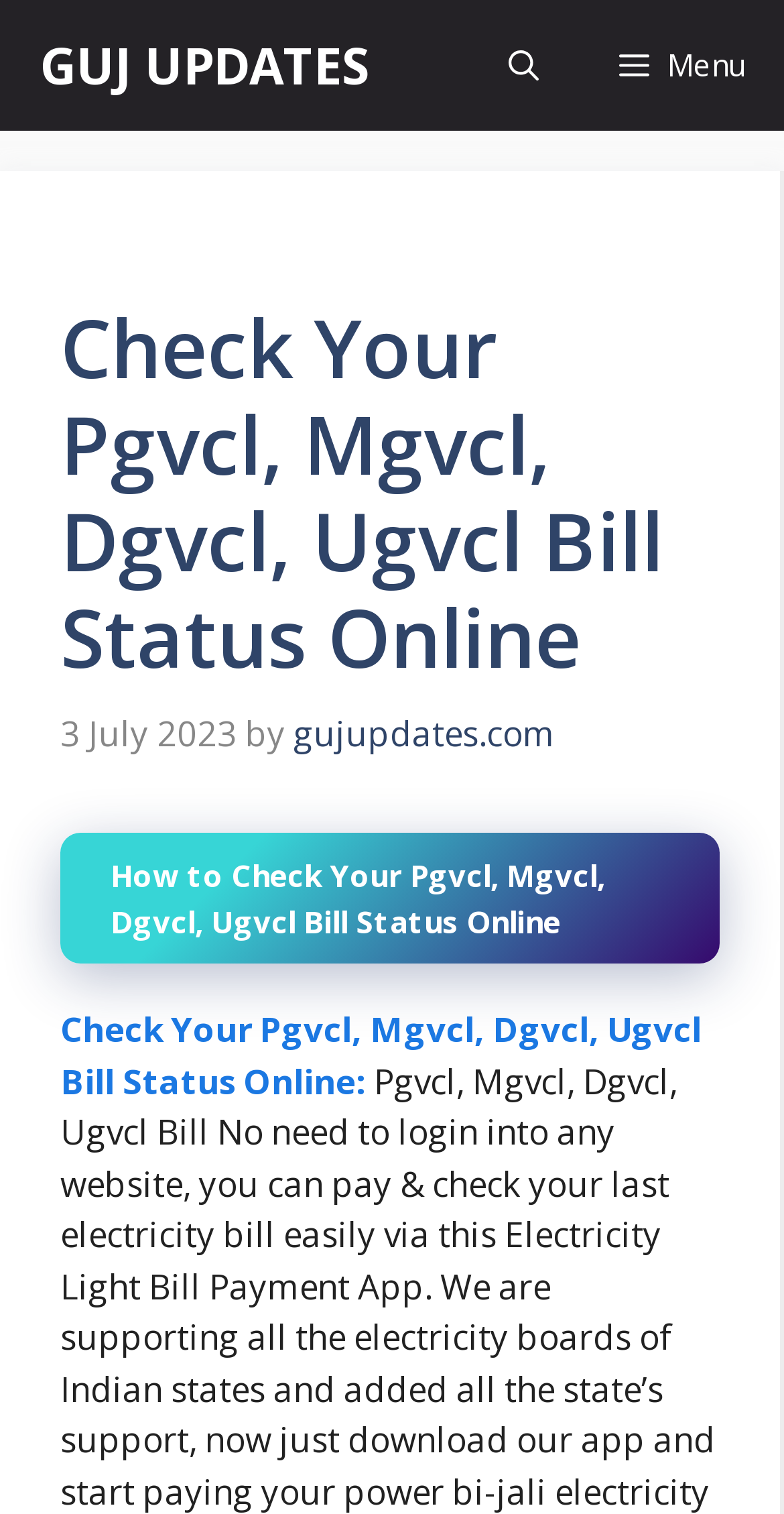Given the webpage screenshot and the description, determine the bounding box coordinates (top-left x, top-left y, bottom-right x, bottom-right y) that define the location of the UI element matching this description: Herbal Remedies

None